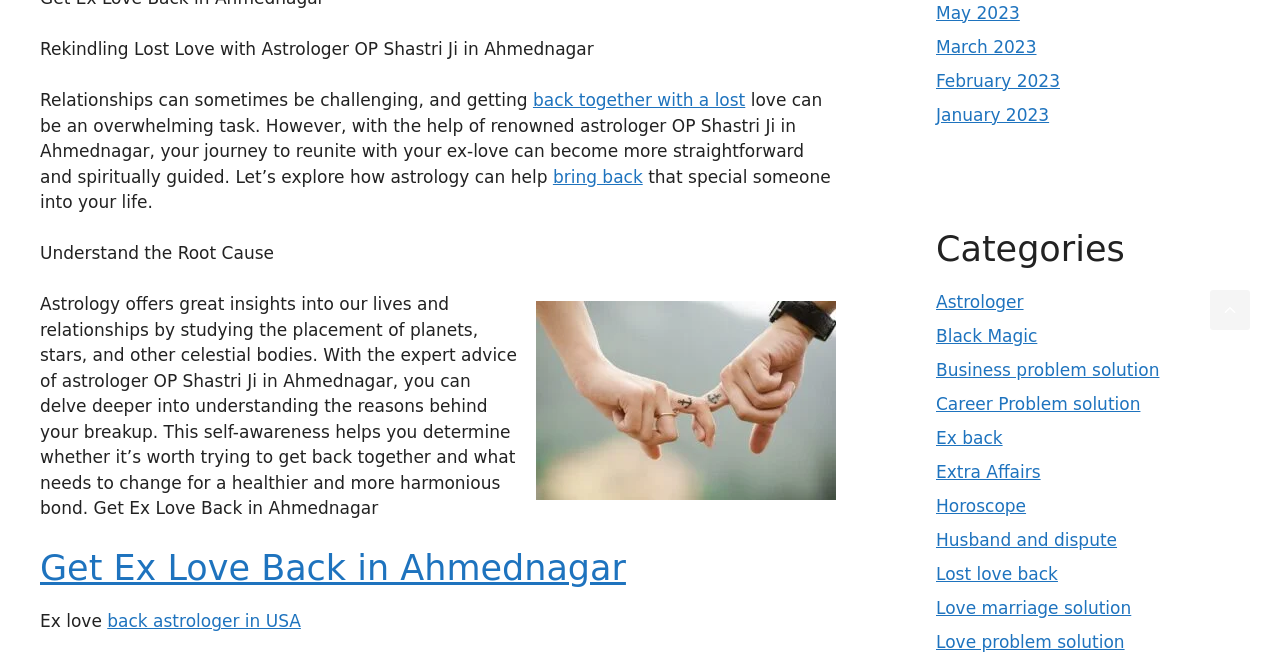Give a one-word or one-phrase response to the question:
What is the purpose of astrology in relationships?

To understand the root cause